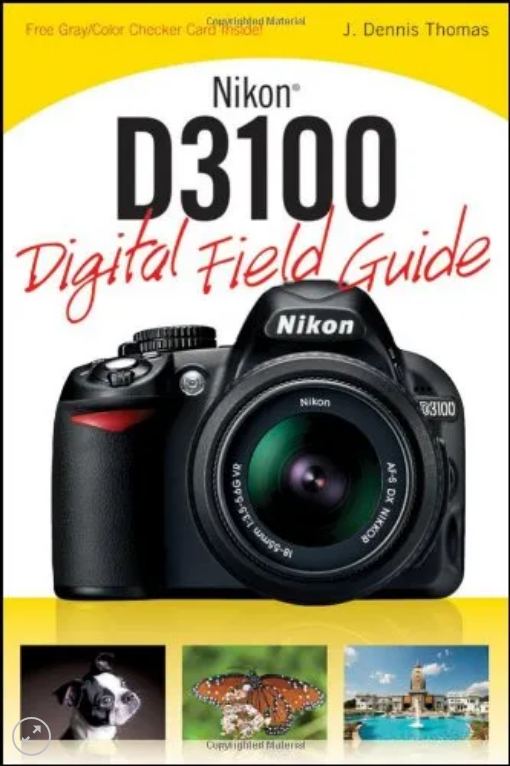Please analyze the image and provide a thorough answer to the question:
How many images are below the camera?

Below the Nikon D3100 camera, there are three images that showcase the diverse subjects that photographers can capture, including a playful dog, a vibrant butterfly, and a scenic view of an architectural landmark.